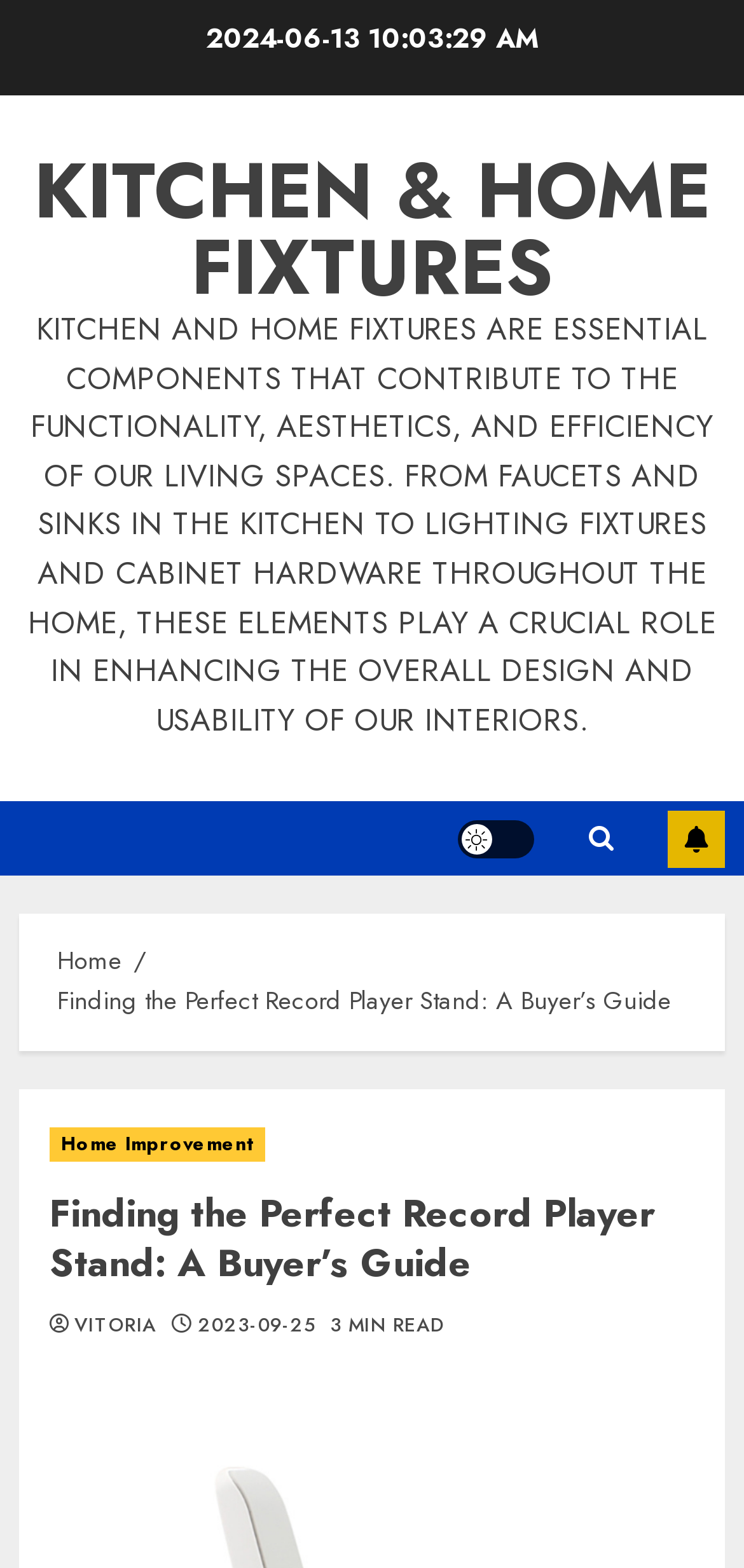Extract the text of the main heading from the webpage.

Finding the Perfect Record Player Stand: A Buyer’s Guide